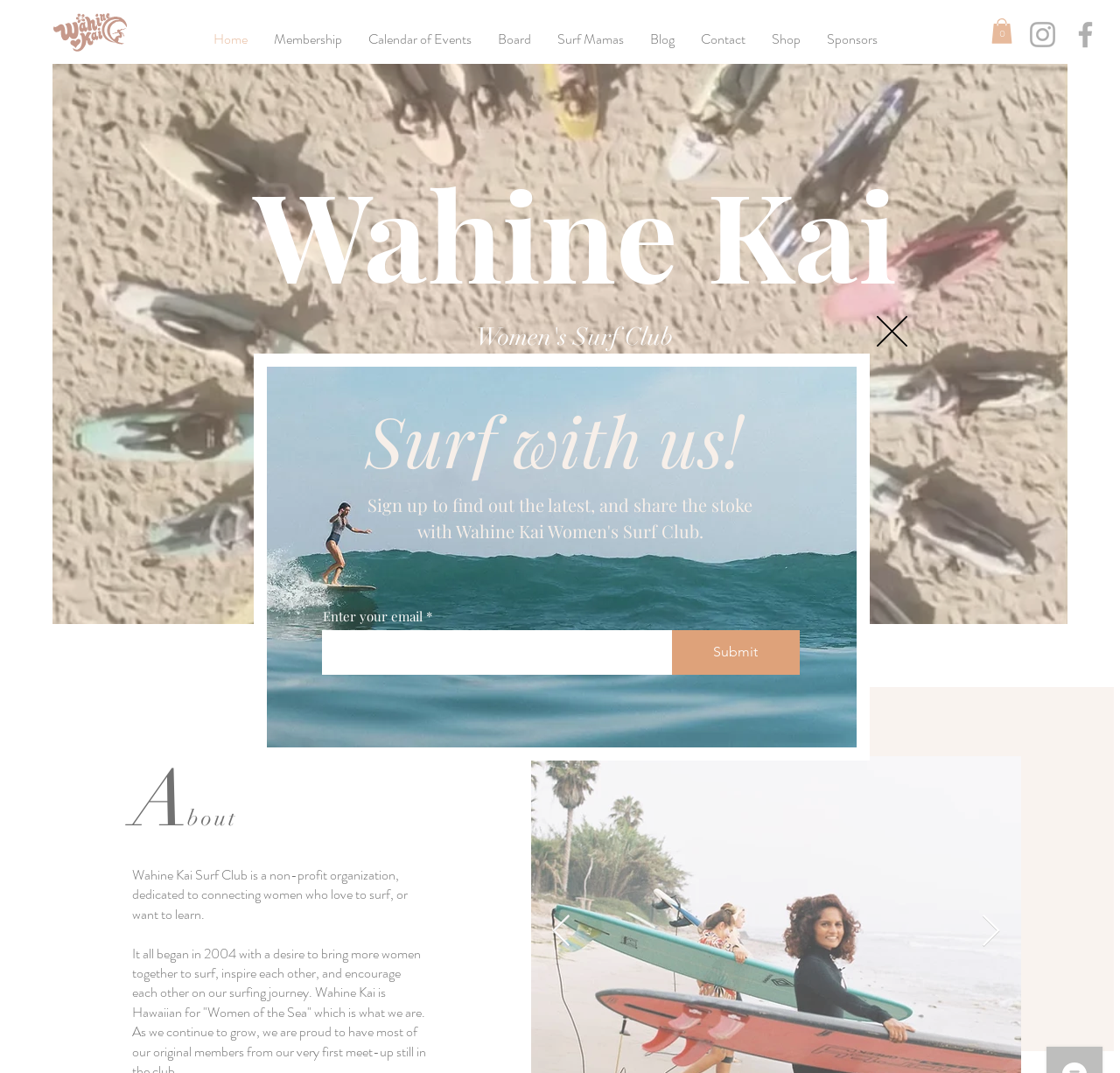Locate the bounding box coordinates of the element that needs to be clicked to carry out the instruction: "Open the Membership page". The coordinates should be given as four float numbers ranging from 0 to 1, i.e., [left, top, right, bottom].

[0.232, 0.016, 0.317, 0.057]